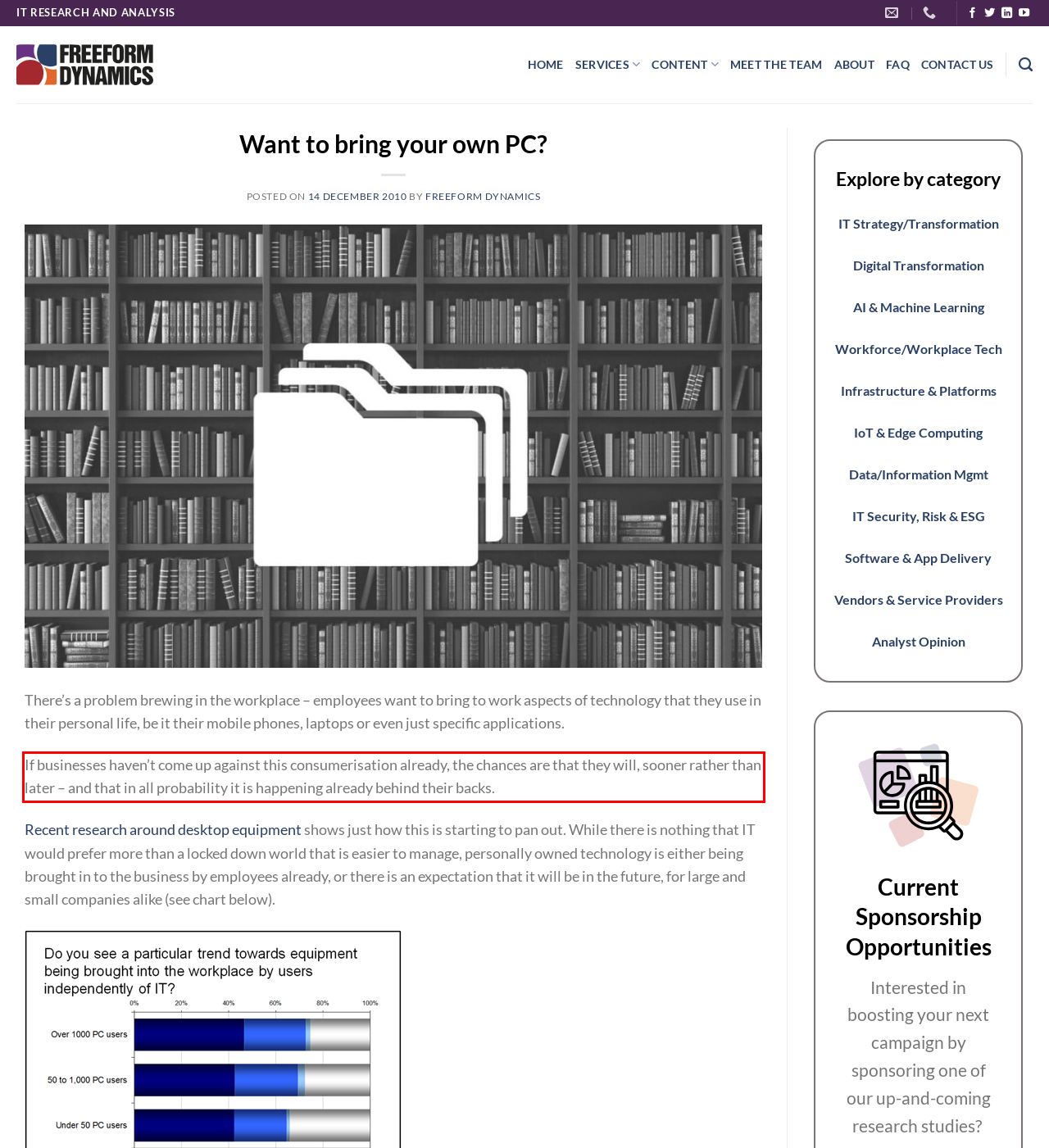Locate the red bounding box in the provided webpage screenshot and use OCR to determine the text content inside it.

If businesses haven’t come up against this consumerisation already, the chances are that they will, sooner rather than later – and that in all probability it is happening already behind their backs.